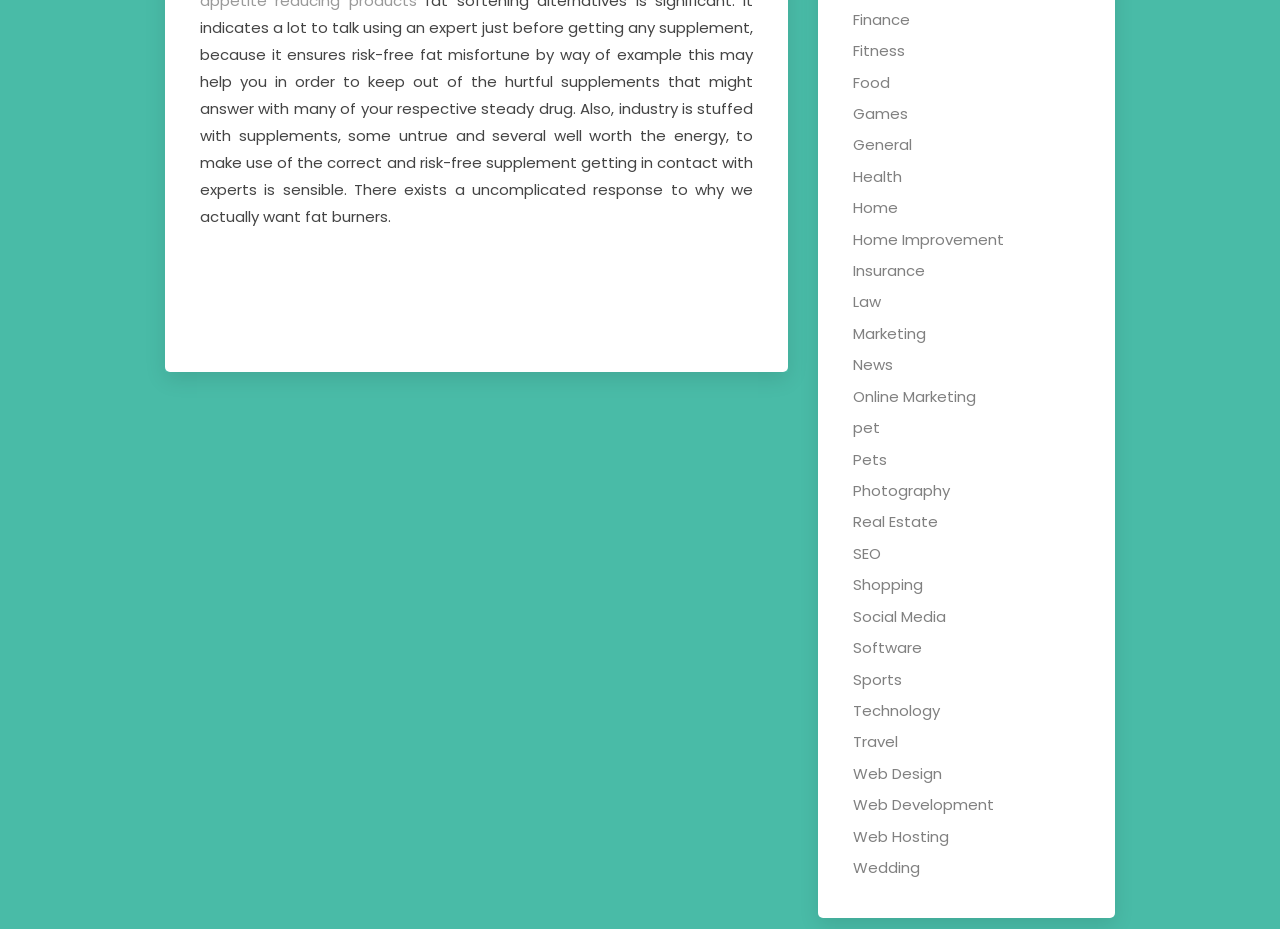Find the bounding box of the element with the following description: "Web Design". The coordinates must be four float numbers between 0 and 1, formatted as [left, top, right, bottom].

[0.667, 0.821, 0.736, 0.844]